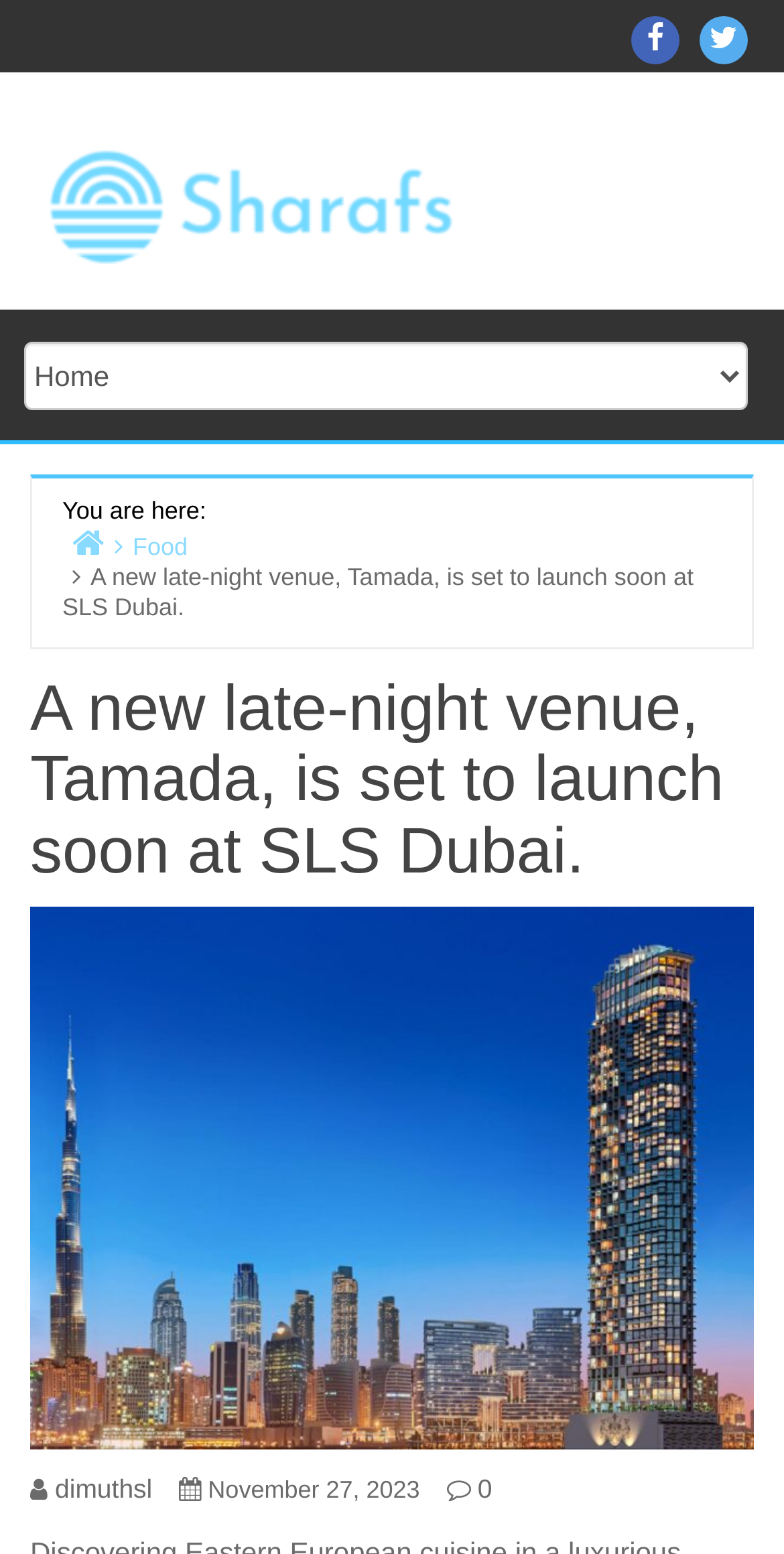Provide the text content of the webpage's main heading.

A new late-night venue, Tamada, is set to launch soon at SLS Dubai.